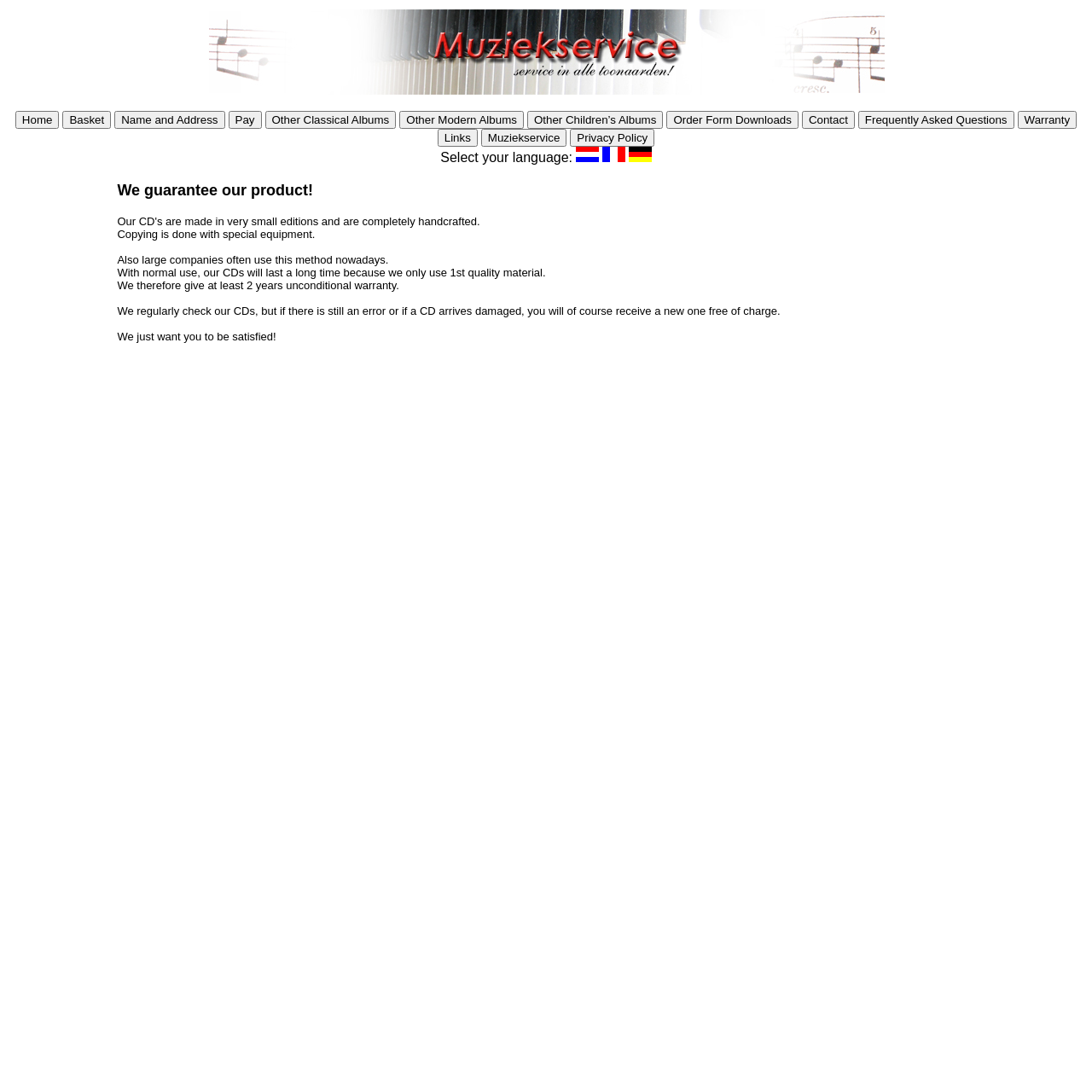Locate the bounding box coordinates of the area where you should click to accomplish the instruction: "Click the Links button".

[0.401, 0.119, 0.437, 0.132]